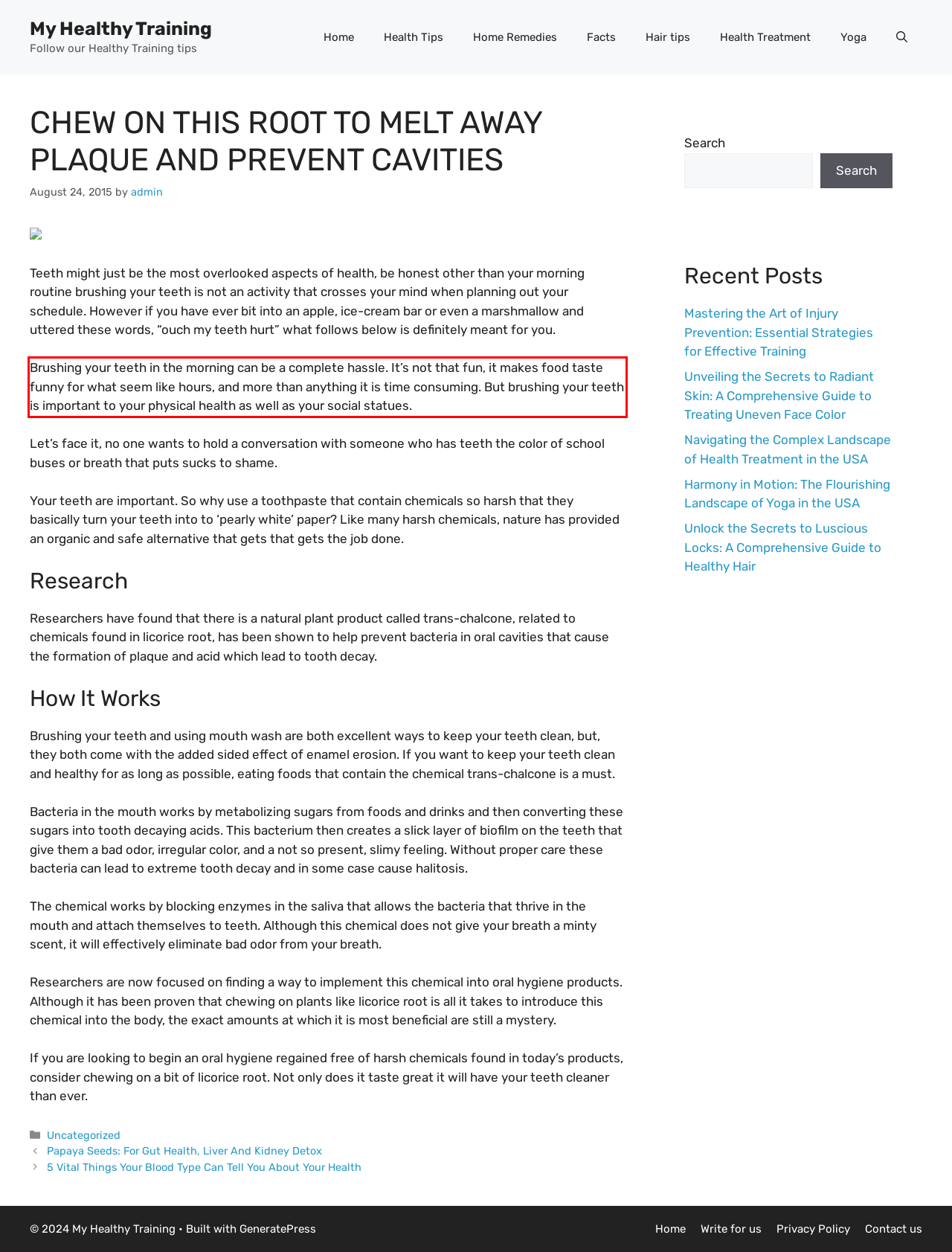You are provided with a screenshot of a webpage containing a red bounding box. Please extract the text enclosed by this red bounding box.

Brushing your teeth in the morning can be a complete hassle. It’s not that fun, it makes food taste funny for what seem like hours, and more than anything it is time consuming. But brushing your teeth is important to your physical health as well as your social statues.